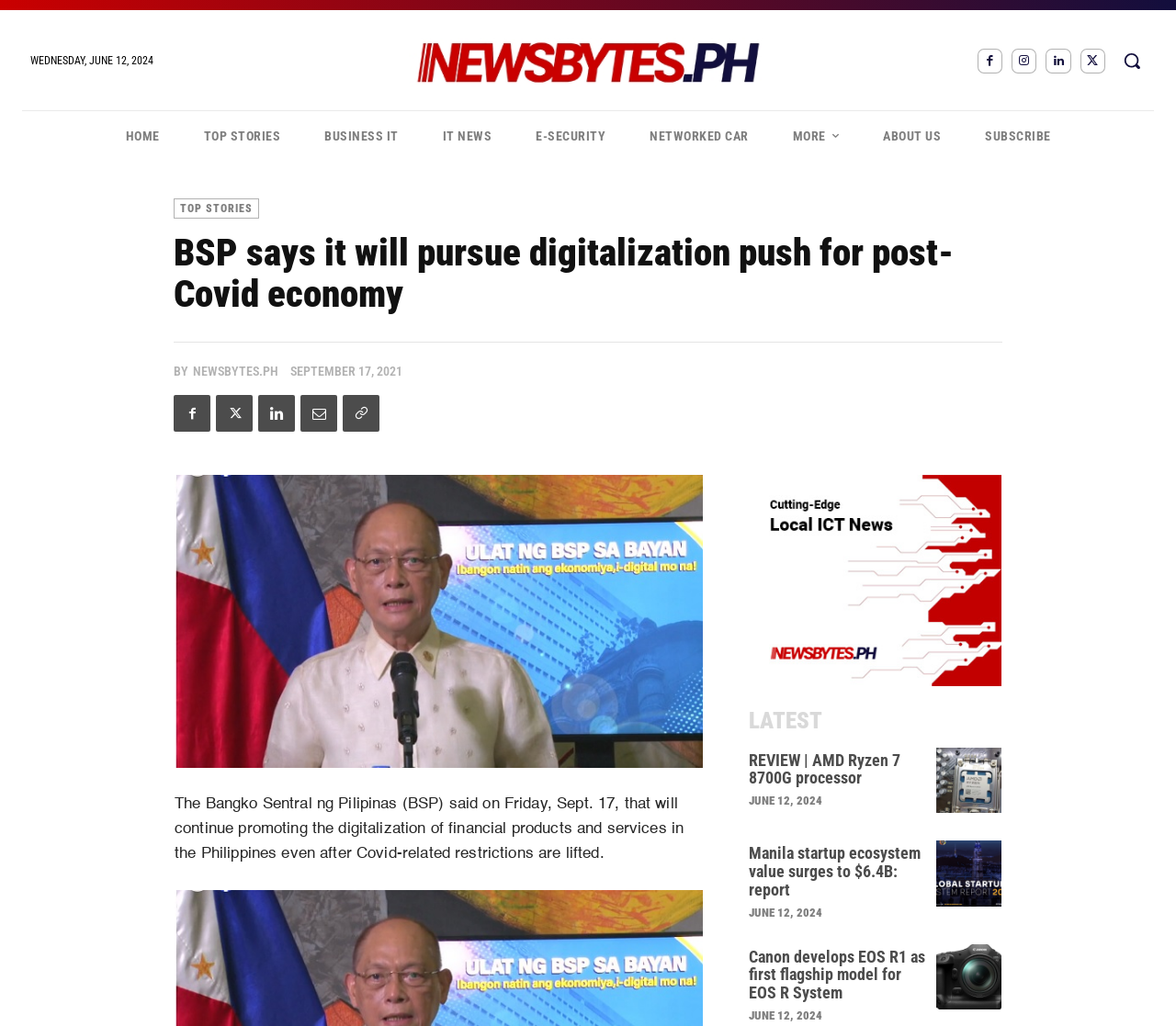Give a one-word or one-phrase response to the question: 
What is the name of the logo at the top left of the webpage?

Logo